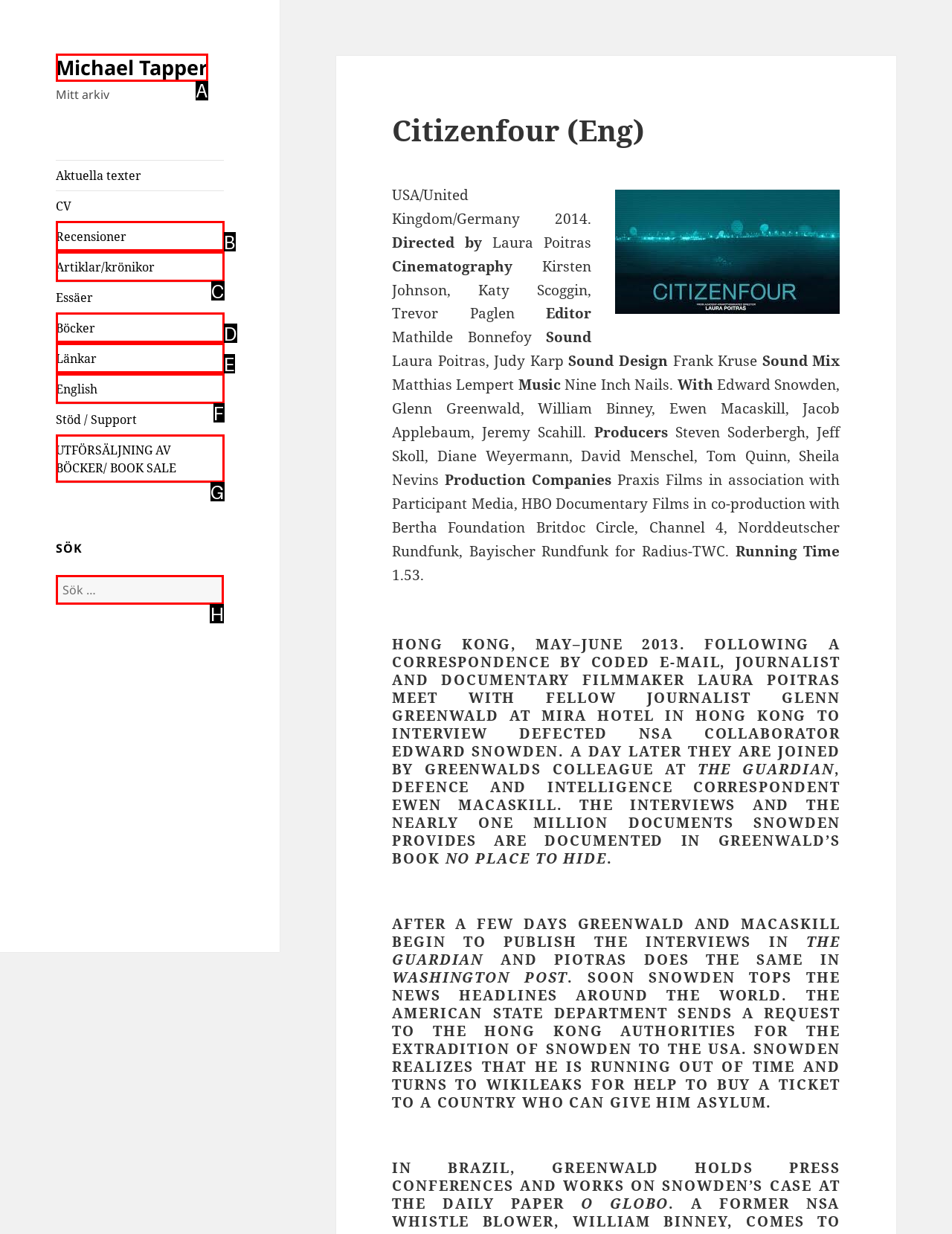Identify the letter of the option to click in order to Share on Pinterest. Answer with the letter directly.

None